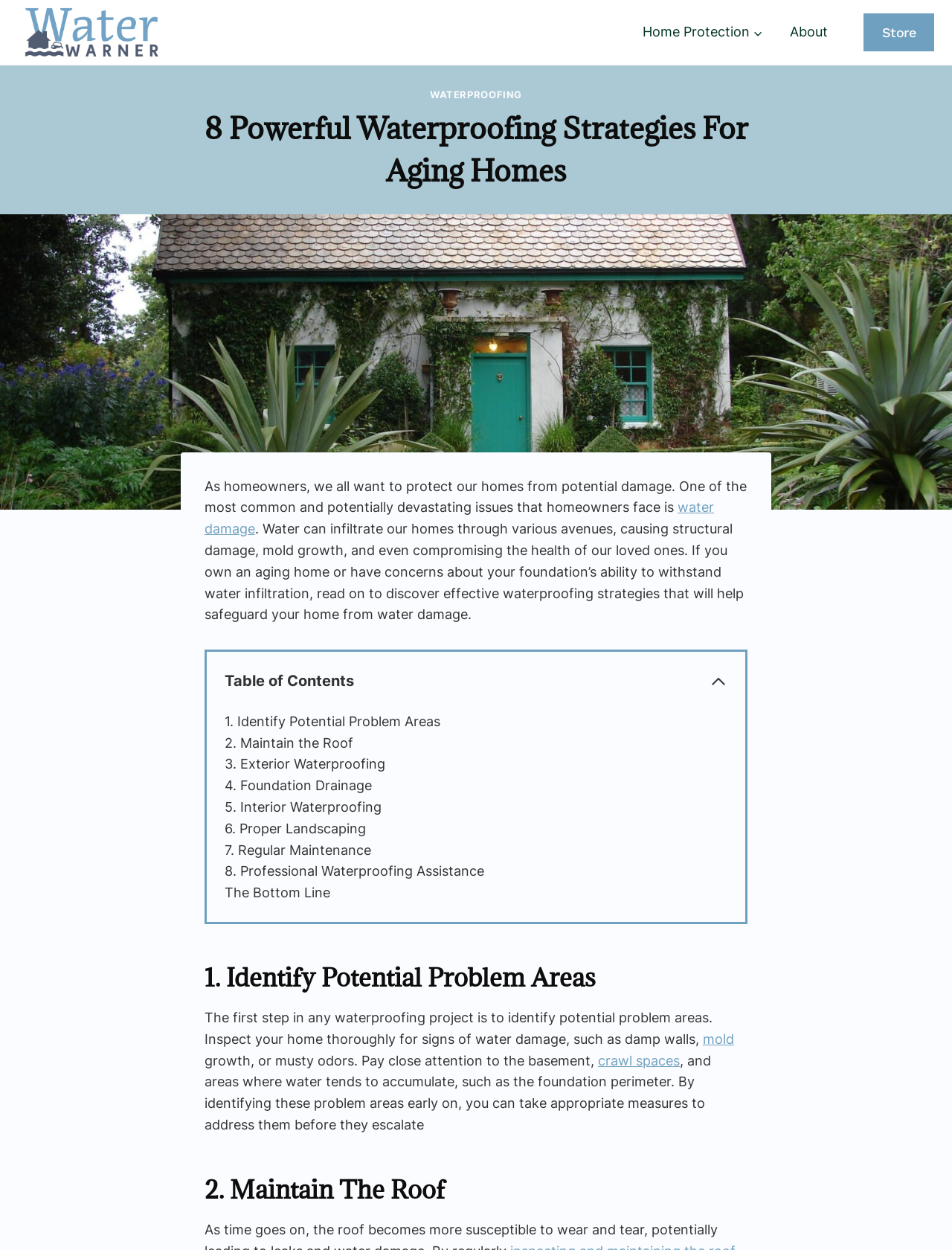Please study the image and answer the question comprehensively:
What is the significance of regular maintenance in waterproofing?

Regular maintenance is one of the waterproofing strategies mentioned on the webpage, and its significance is to prevent water damage by regularly inspecting and addressing potential issues before they escalate.